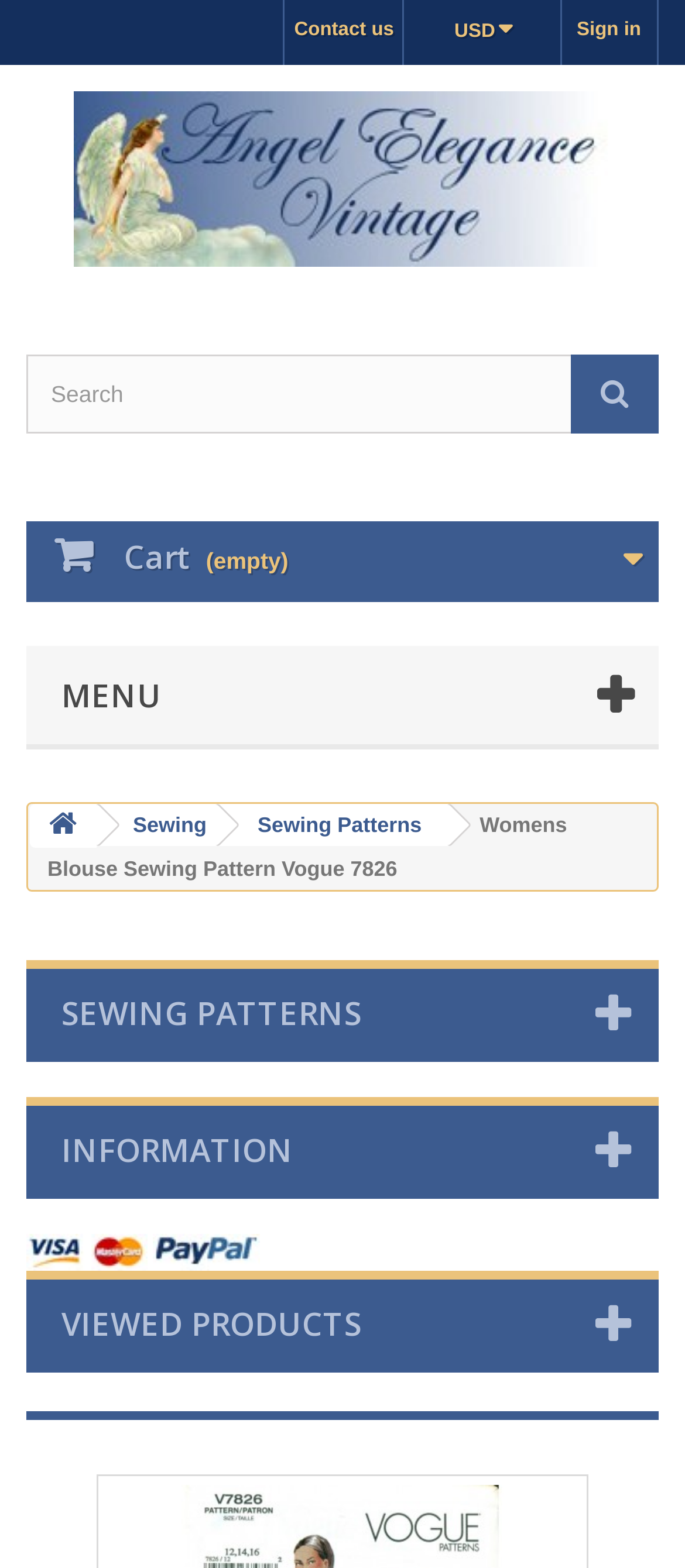Provide a one-word or short-phrase answer to the question:
What is the currency used on this website?

USD